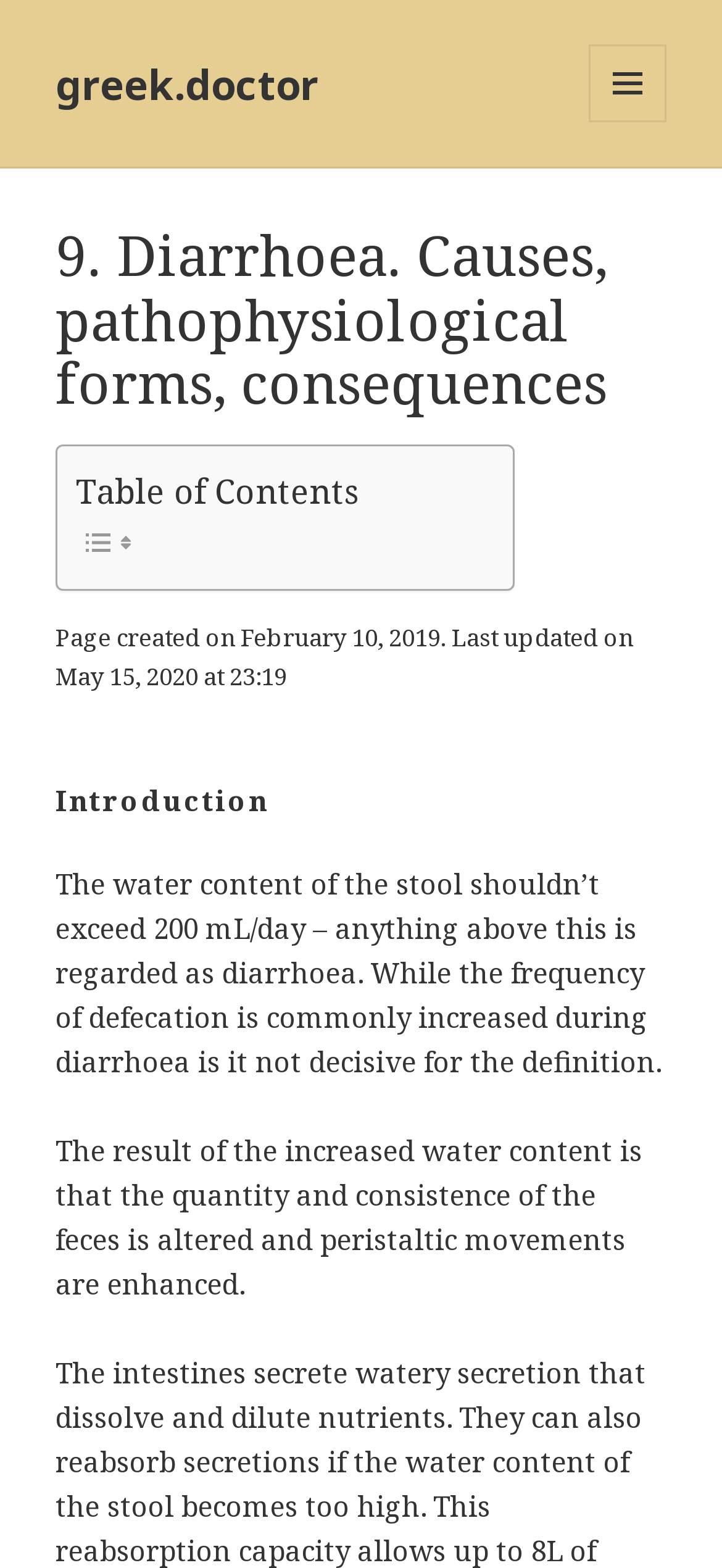Offer a meticulous description of the webpage's structure and content.

The webpage is about Diarrhoea, specifically discussing its causes, pathophysiological forms, and consequences. At the top left, there is a link to "greek.doctor". On the top right, there is a button labeled "MENU AND WIDGETS" which is not expanded. 

Below the button, there is a header section that spans the entire width of the page. Within this section, there is a heading that repeats the title "9. Diarrhoea. Causes, pathophysiological forms, consequences". 

Underneath the header section, there is a table of contents section that takes up about half of the page's width. This section contains two small images and a static text "Table of Contents". 

To the right of the table of contents section, there is a static text that displays the page creation and update dates. 

Below the table of contents section, there is a heading "Introduction" followed by two paragraphs of text that discuss the definition and characteristics of diarrhoea. The first paragraph explains that diarrhoea is defined by the water content of the stool exceeding 200 mL/day, and the second paragraph describes the effects of increased water content on the feces and peristaltic movements.